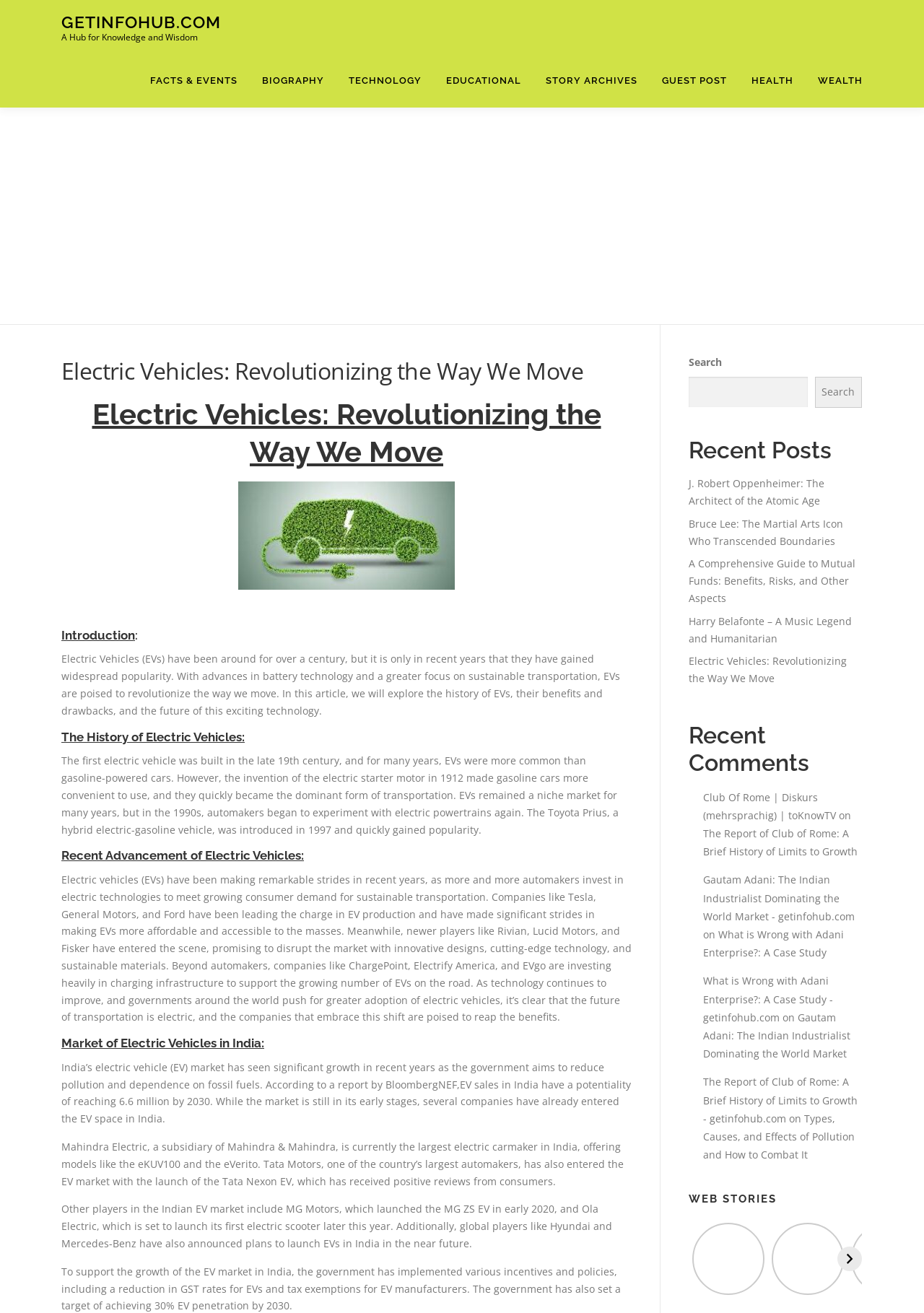Answer the question using only one word or a concise phrase: What is the name of the website?

getinfohub.com